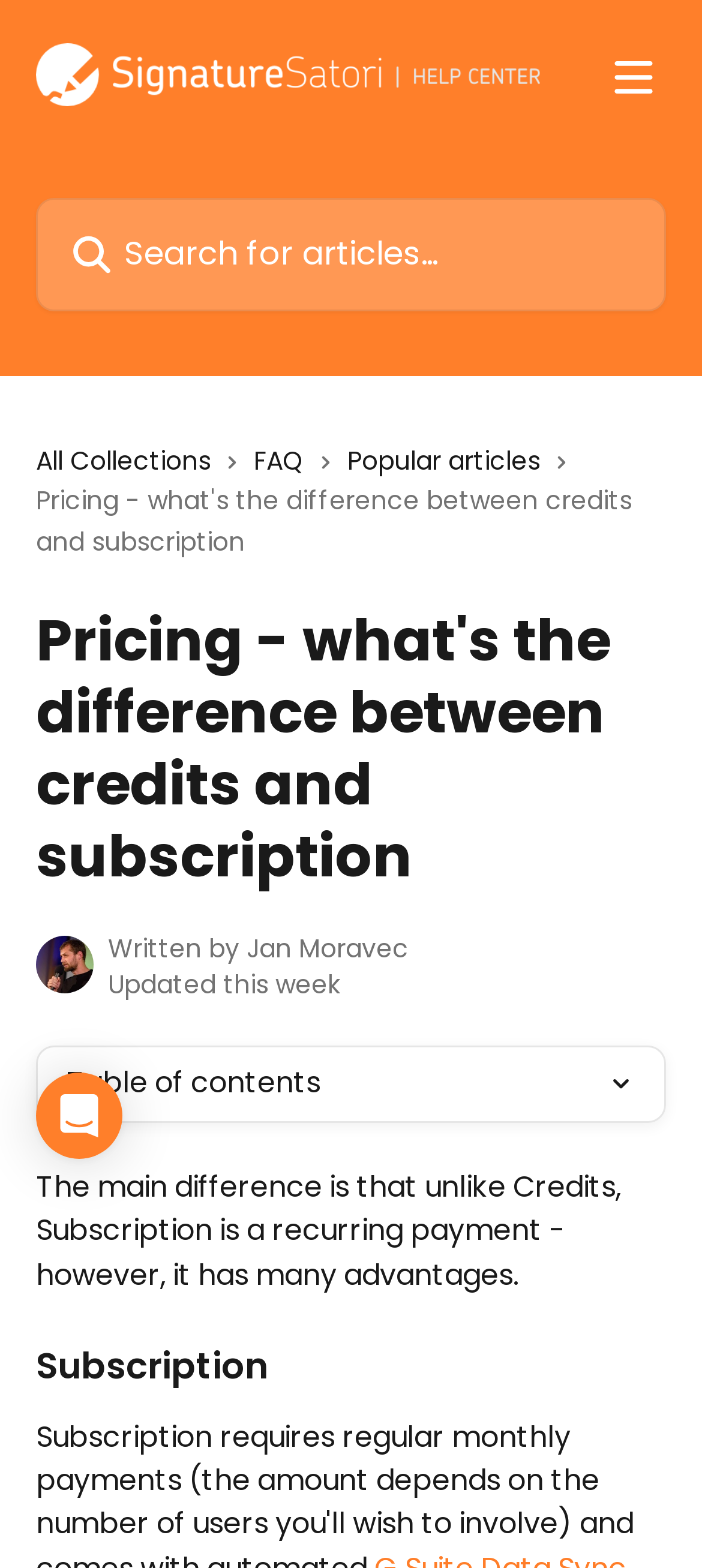Create a detailed narrative of the webpage’s visual and textual elements.

The webpage is a help center article from SignatureSatori, focused on explaining the difference between credits and subscription. At the top, there is a header section with a link to the SignatureSatori Help Center, accompanied by an image of the logo. To the right of the logo, there is a button to open a menu, and a search bar where users can search for articles. 

Below the header, there are four links: "All Collections", "FAQ", "Popular articles", each accompanied by a small image. 

The main content of the article starts with a header section that includes an image of the author, Jan Moravec, and text indicating that the article was written by him and updated this week. 

To the right of the author's image, there is a table of contents link, accompanied by a small image. 

The article's main text starts below, with a paragraph explaining the difference between credits and subscription. The text is divided into sections, with a heading "Subscription" at the bottom. 

At the bottom left of the page, there is a button to open the Intercom Messenger, accompanied by a small image.